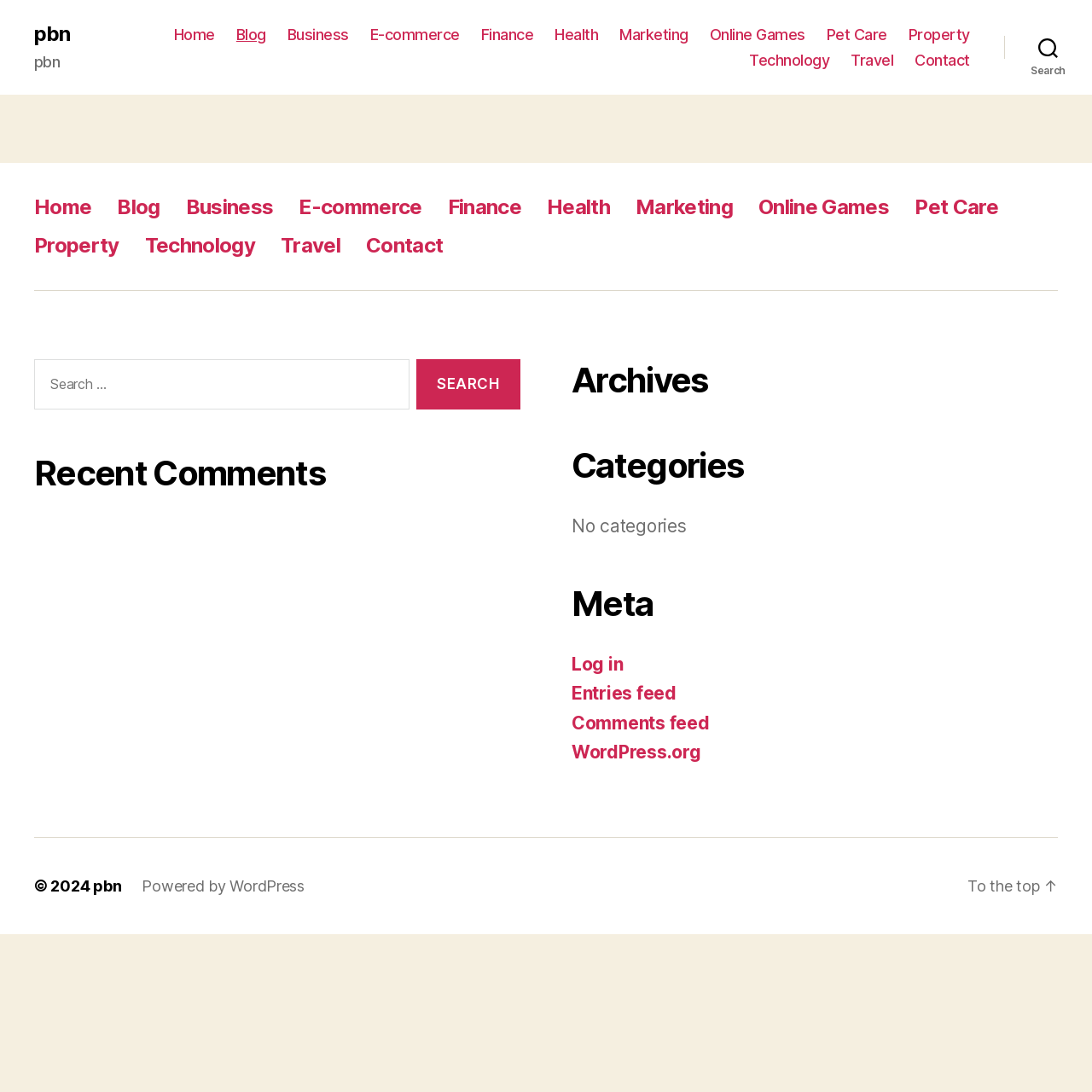Articulate a detailed summary of the webpage's content and design.

The webpage is a blog titled "pbn" with a horizontal navigation menu at the top, featuring 11 links: "Home", "Blog", "Business", "E-commerce", "Finance", "Health", "Marketing", "Online Games", "Pet Care", "Property", and "Technology". Below the navigation menu, there is a search button on the right side.

On the left side, there is a complementary section with a search box, a "Search for:" label, and a "Search" button. Below the search box, there are three headings: "Recent Comments", "Archives", and "Categories". The "Categories" section has a navigation menu with no categories listed.

On the right side, there is a section with three headings: "Archives", "Categories", and "Meta". The "Meta" section has a navigation menu with four links: "Log in", "Entries feed", "Comments feed", and "WordPress.org".

At the bottom of the page, there is a footer section with a horizontal navigation menu identical to the one at the top. Below the navigation menu, there is a copyright notice "© 2024" followed by two links: "pbn" and "Powered by WordPress". On the right side of the footer, there is a link "To the top".